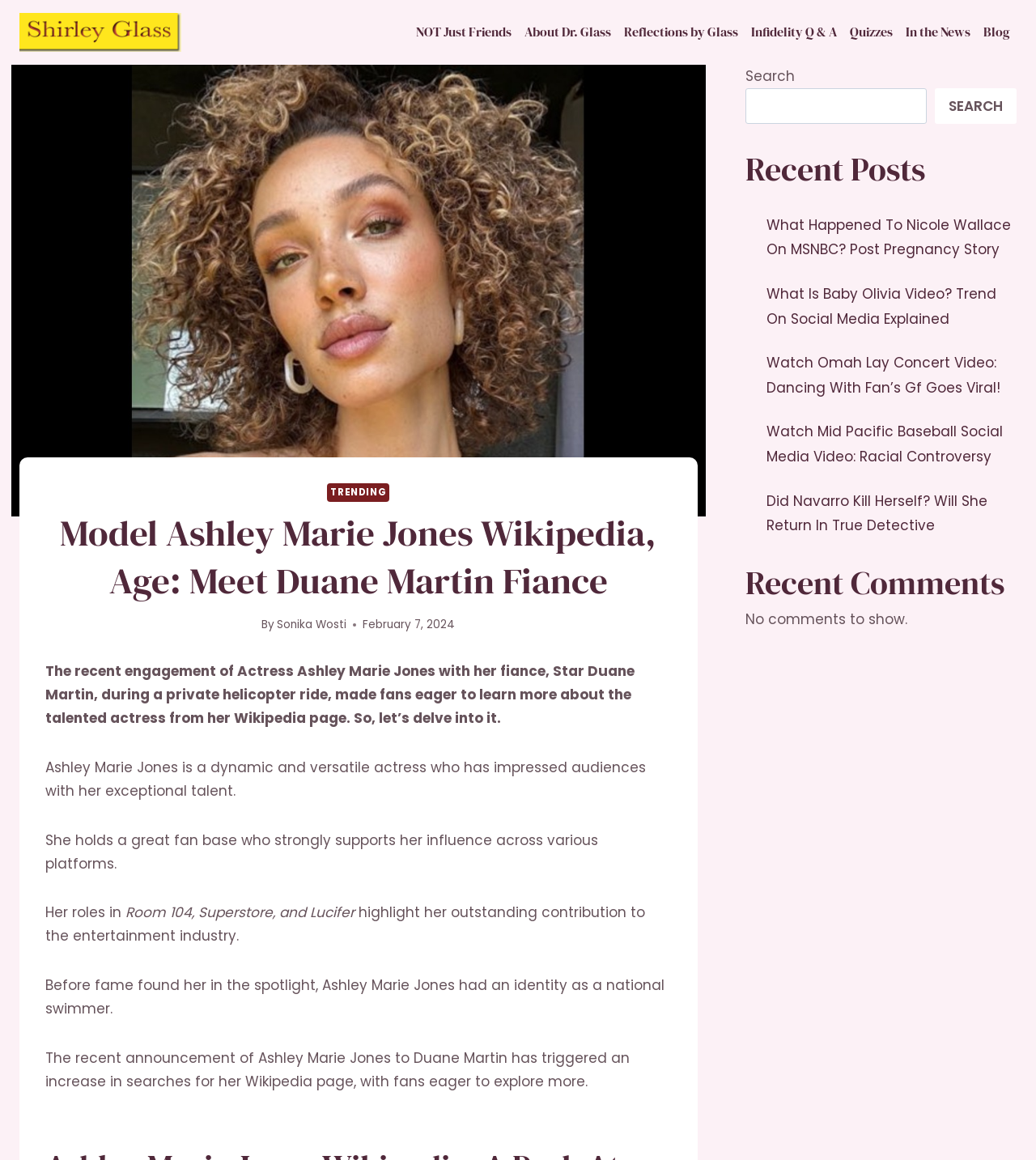Locate the bounding box coordinates of the item that should be clicked to fulfill the instruction: "Click on Get in Touch".

None